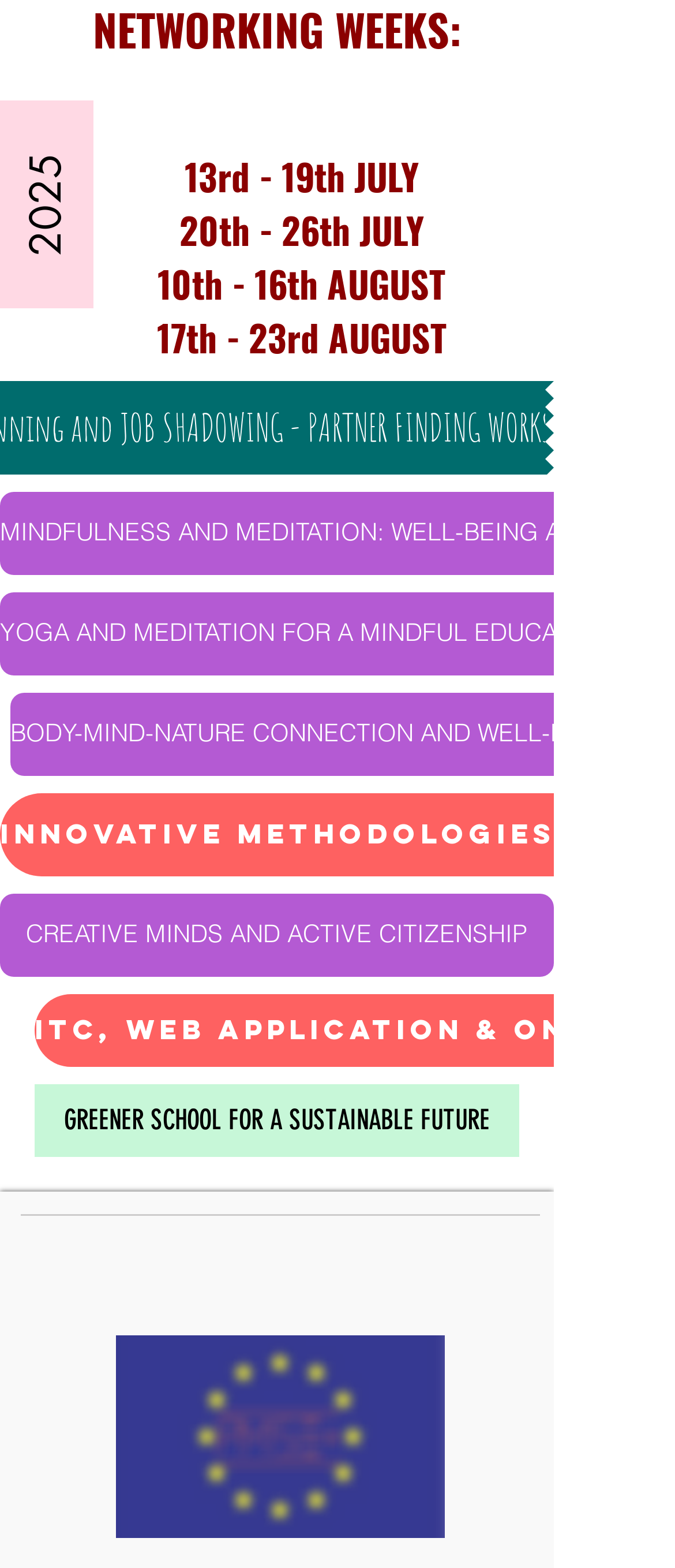Please locate the bounding box coordinates of the element that needs to be clicked to achieve the following instruction: "Read the heading about event dates". The coordinates should be four float numbers between 0 and 1, i.e., [left, top, right, bottom].

[0.136, 0.095, 0.756, 0.232]